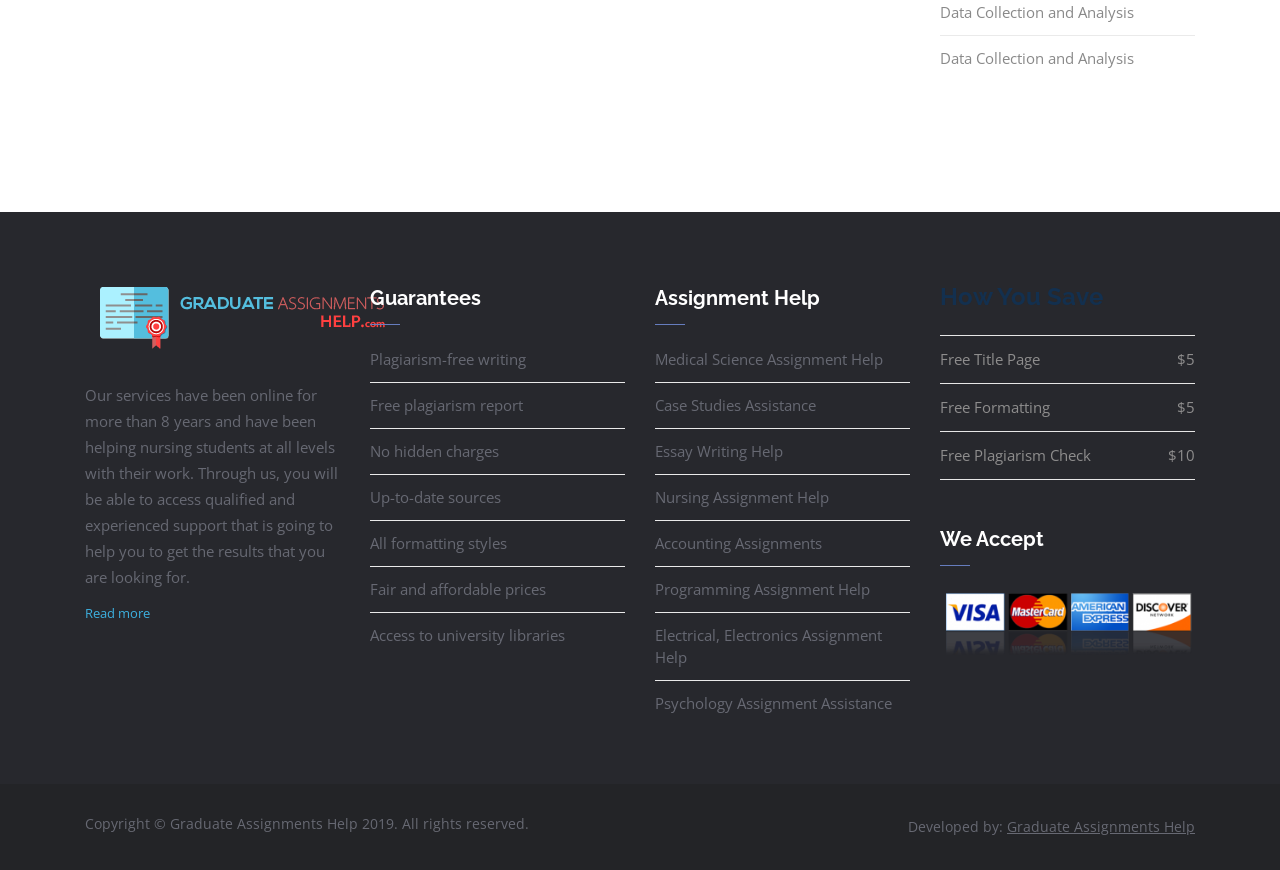Provide the bounding box coordinates for the UI element that is described by this text: "Read more". The coordinates should be in the form of four float numbers between 0 and 1: [left, top, right, bottom].

[0.066, 0.695, 0.117, 0.715]